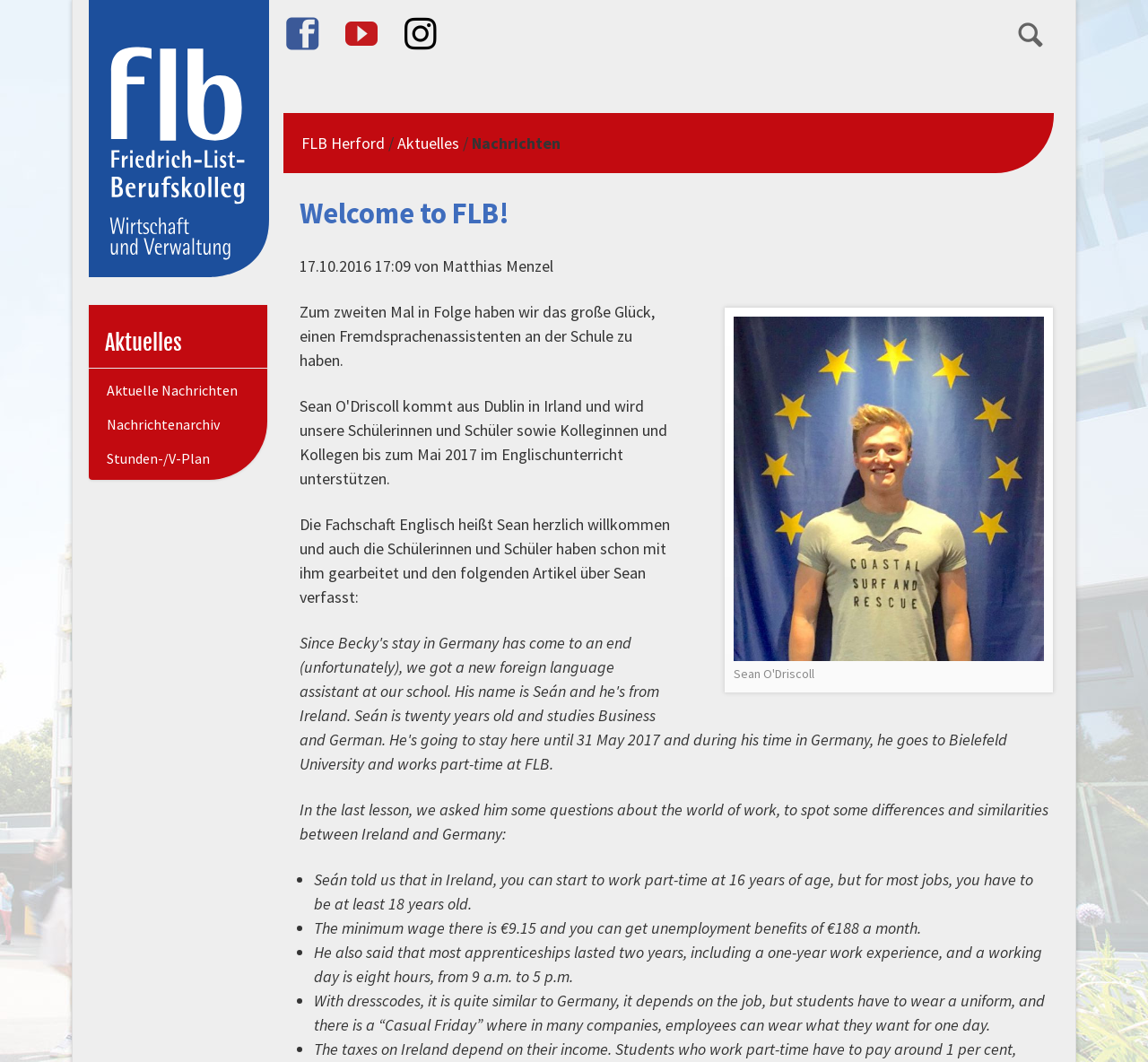Your task is to extract the text of the main heading from the webpage.

Welcome to FLB!